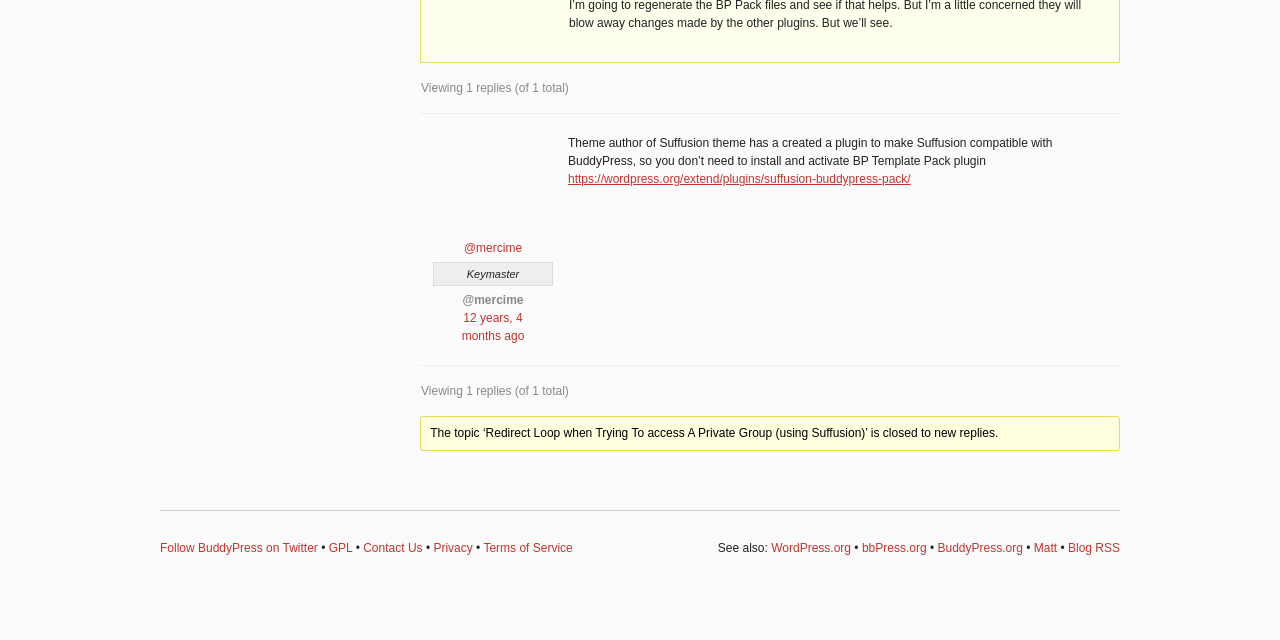Ascertain the bounding box coordinates for the UI element detailed here: "Blog RSS". The coordinates should be provided as [left, top, right, bottom] with each value being a float between 0 and 1.

[0.834, 0.845, 0.875, 0.867]